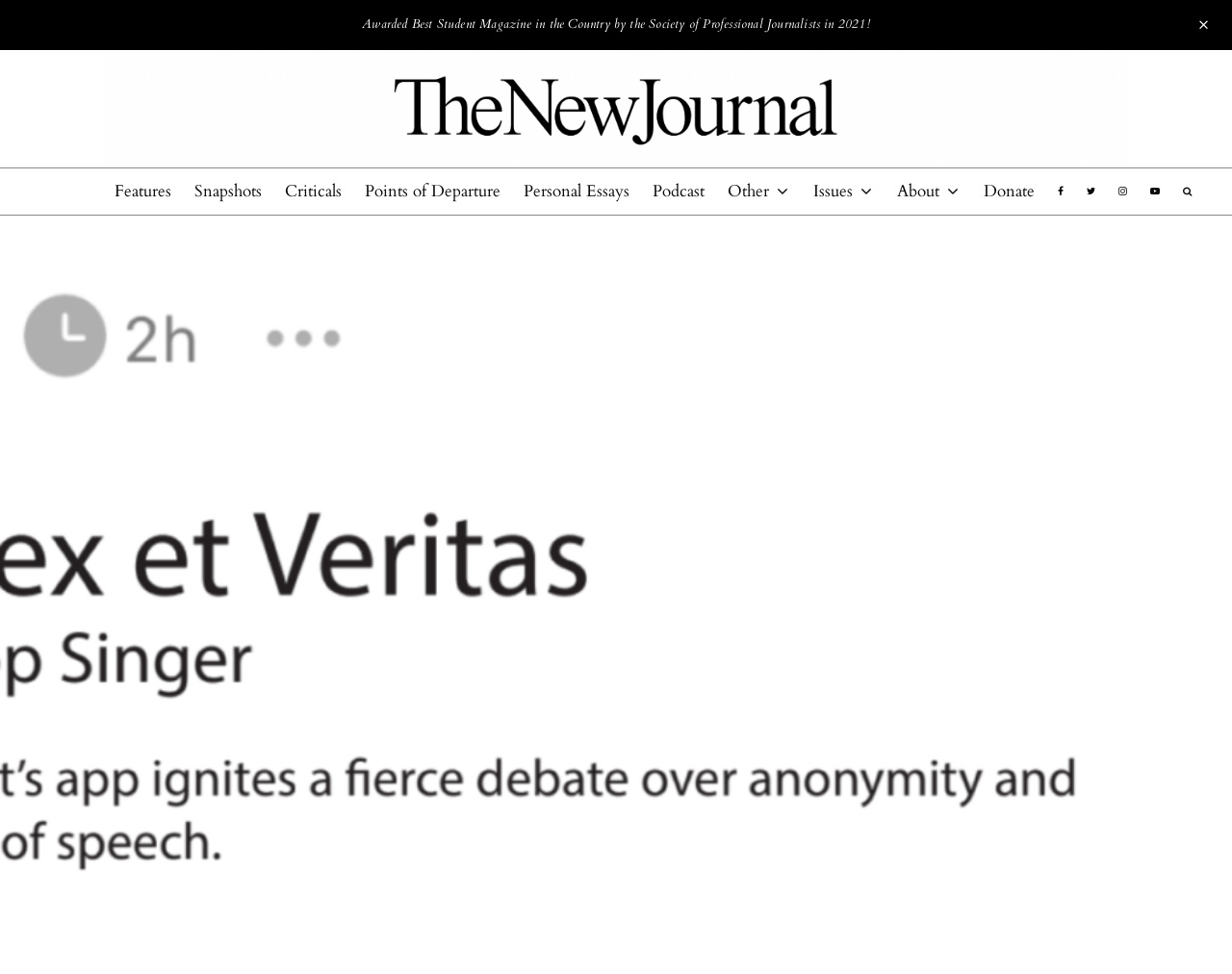Highlight the bounding box coordinates of the element you need to click to perform the following instruction: "View Past Stories."

[0.377, 0.924, 0.77, 0.945]